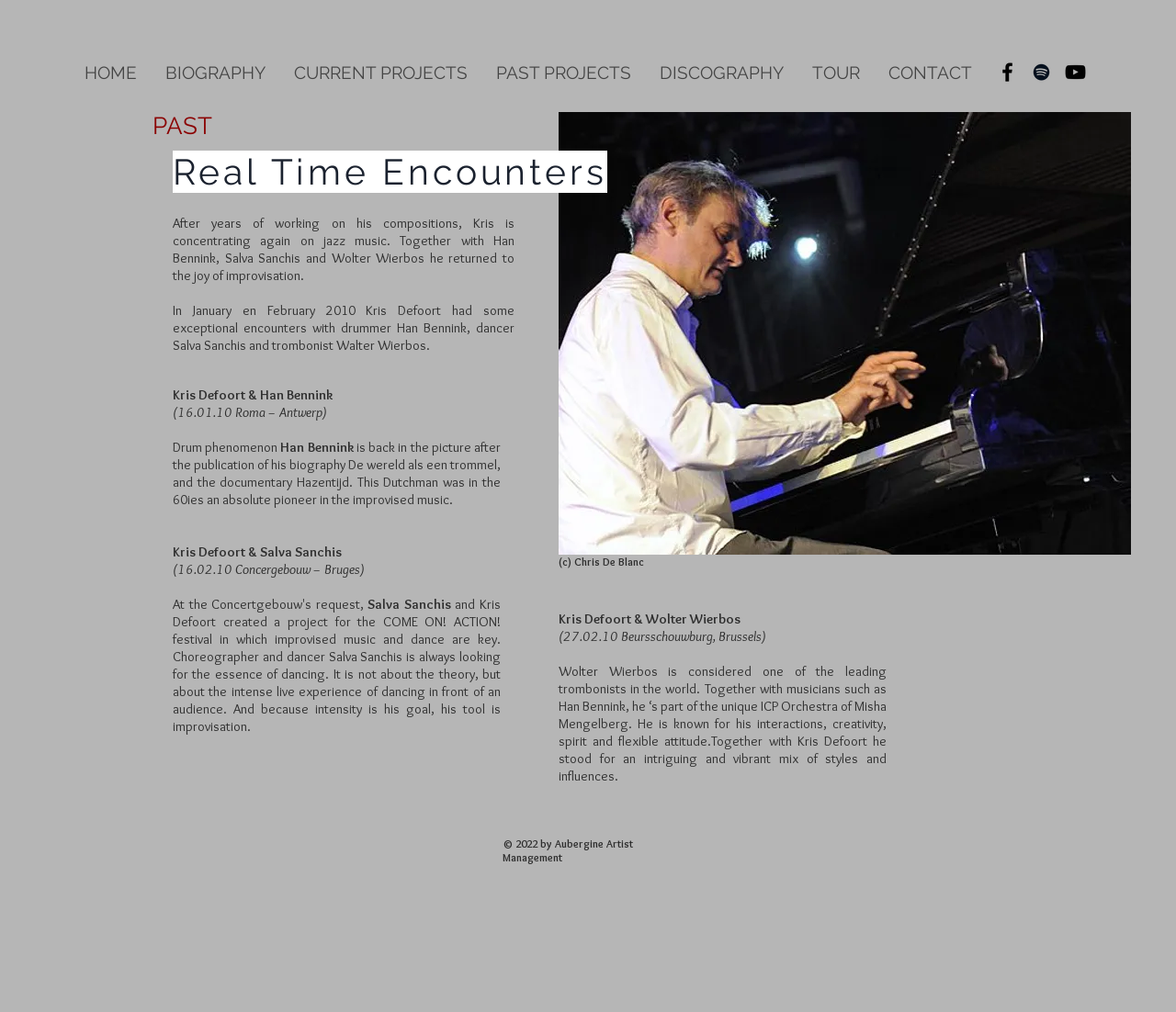What is the name of the management company mentioned at the bottom of the webpage?
With the help of the image, please provide a detailed response to the question.

At the bottom of the webpage, there is a copyright notice that mentions 'Aubergine Artist Management', which suggests that this is the name of the management company.